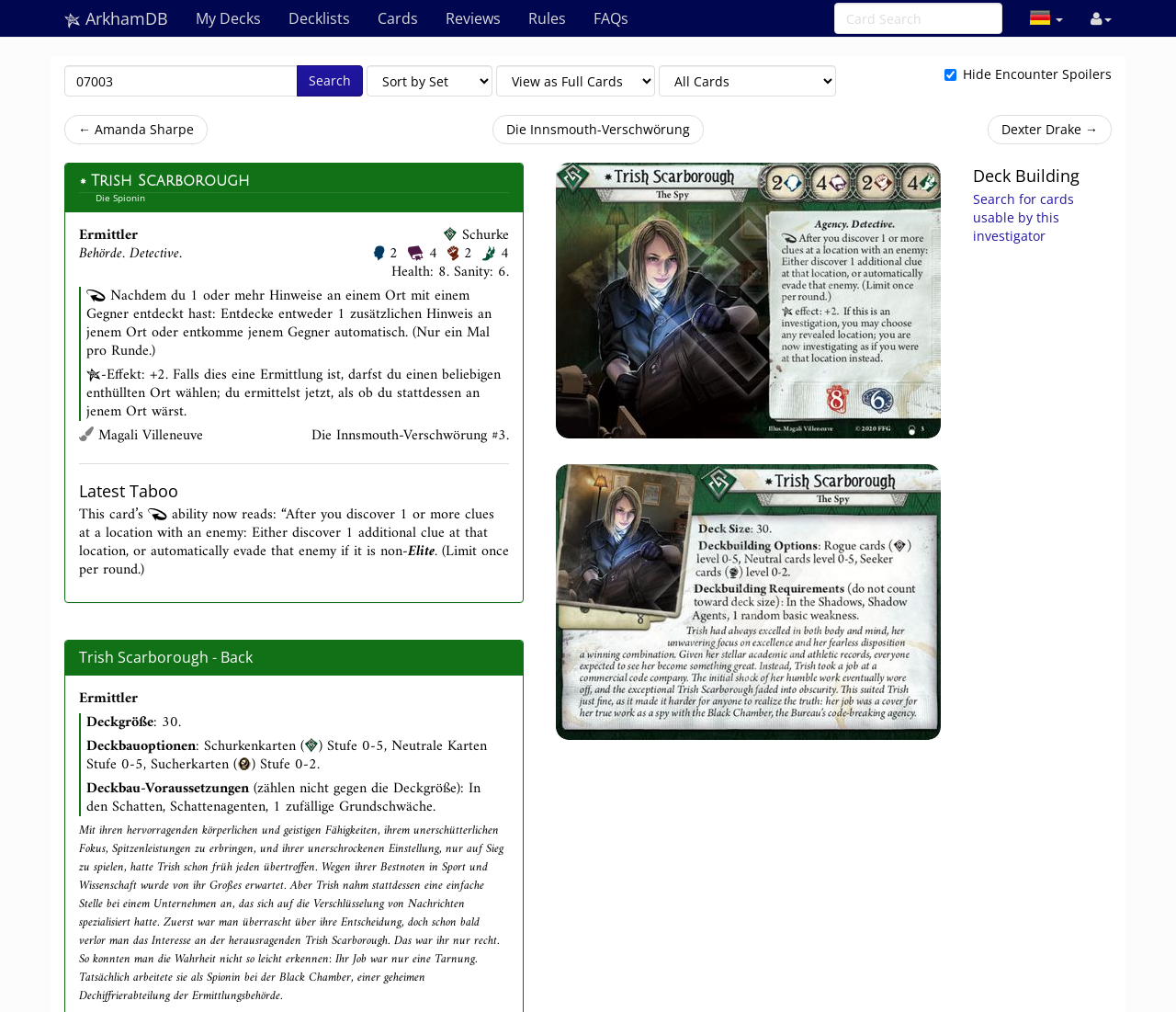Explain in detail what is displayed on the webpage.

This webpage is about a character named Trish Scarborough from the ArkhamDB, a detective with exceptional physical and mental abilities. At the top of the page, there are several links to navigate to different sections, including "My Decks", "Decklists", "Cards", "Reviews", "Rules", and "FAQs". On the right side, there is a search bar with a magnifying glass icon.

Below the navigation links, there is a table with a search bar and a button to search for cards. To the right of the table, there are three dropdown menus. Below the table, there is a section with links to navigate to different investigators, including Amanda Sharpe, Die Innsmouth-Verschwörung, and Dexter Drake.

The main content of the page is about Trish Scarborough, with a heading that reads "Trish Scarborough Die Spionin". Below the heading, there are several sections that describe her abilities, including her willpower, intellect, combat, and agility. Her health and sanity are also listed.

The page also includes a section about her reaction ability, which allows her to discover additional clues or evade enemies. There is also a section about her elder sign effect, which grants her a bonus to her investigation.

Further down the page, there are sections about the latest taboo, her deck building options, and her deck building requirements. There is also a long paragraph about her backstory, describing how she worked as a spy for the Black Chamber, a secret decryption department of the detective agency.

On the right side of the page, there are two images of Trish Scarborough. At the bottom of the page, there is a section about deck building, with a link to search for cards usable by this investigator.